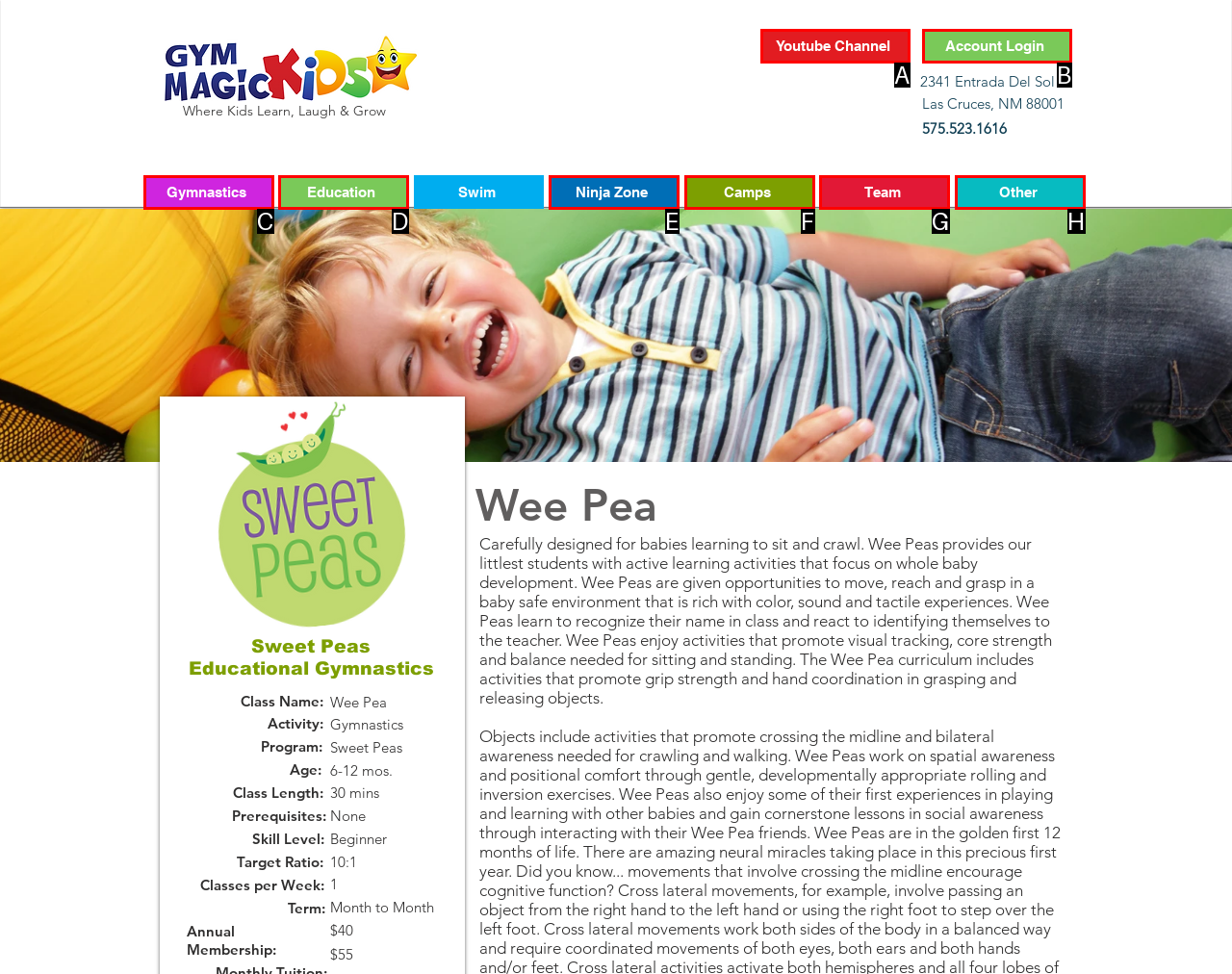Select the option that fits this description: Ninja Zone
Answer with the corresponding letter directly.

E